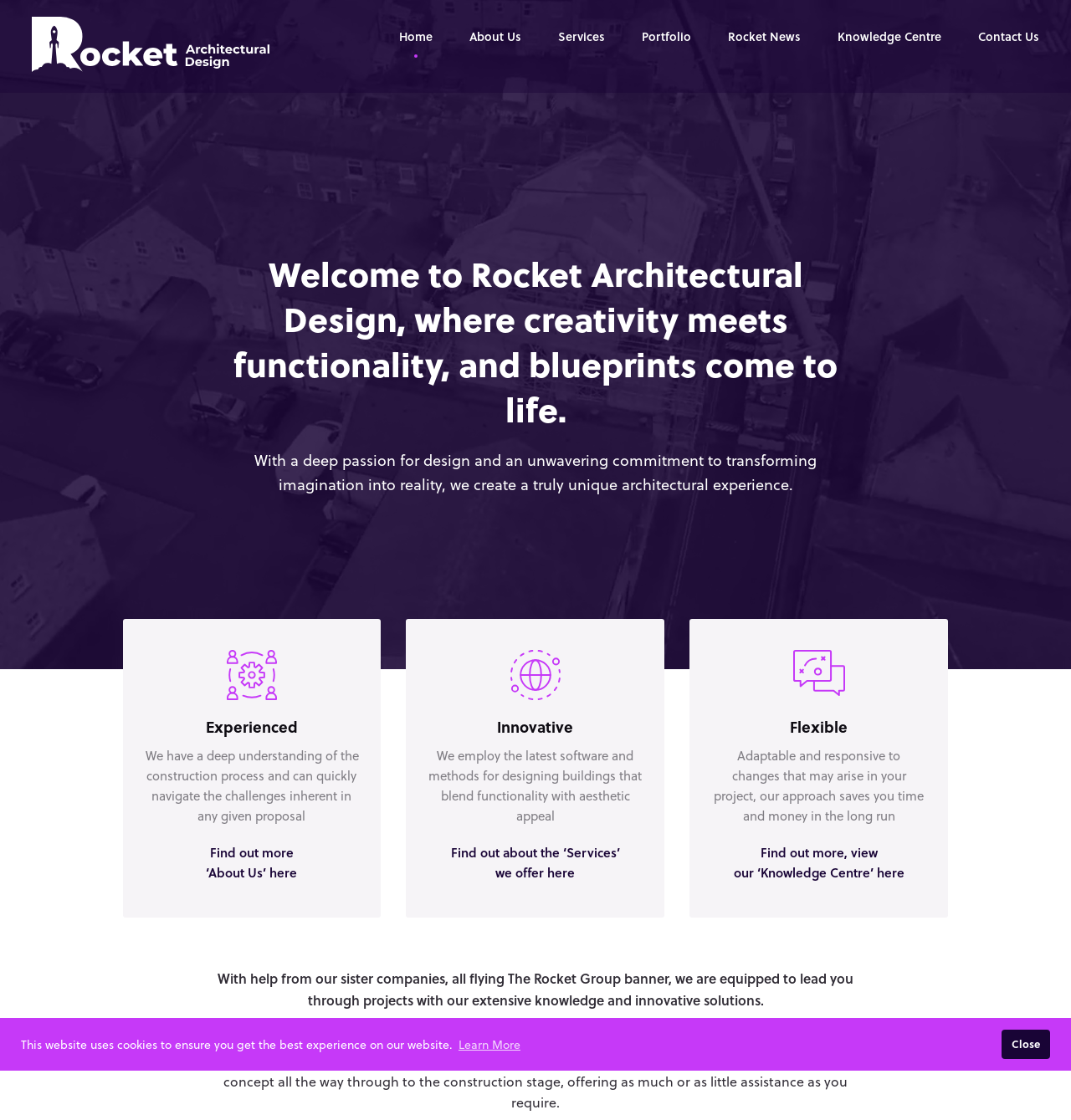What is the name of the architectural design company?
Please provide a comprehensive and detailed answer to the question.

The name of the company can be found in the top-left corner of the webpage, where the logo is located. It is also mentioned in the heading 'Welcome to Rocket Architectural Design...'.